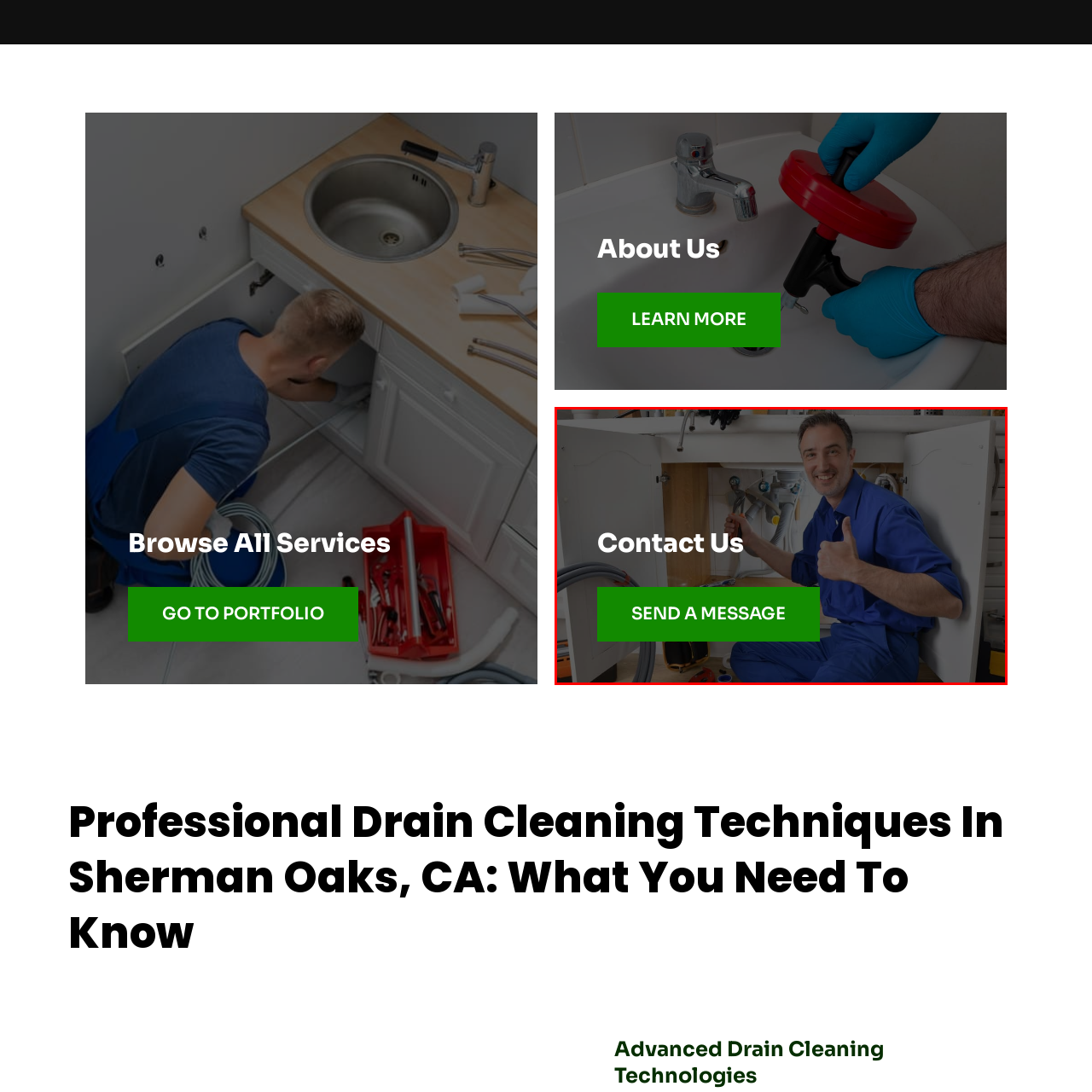Where is the plumber working?
Please look at the image marked with a red bounding box and provide a one-word or short-phrase answer based on what you see.

Underneath a kitchen sink